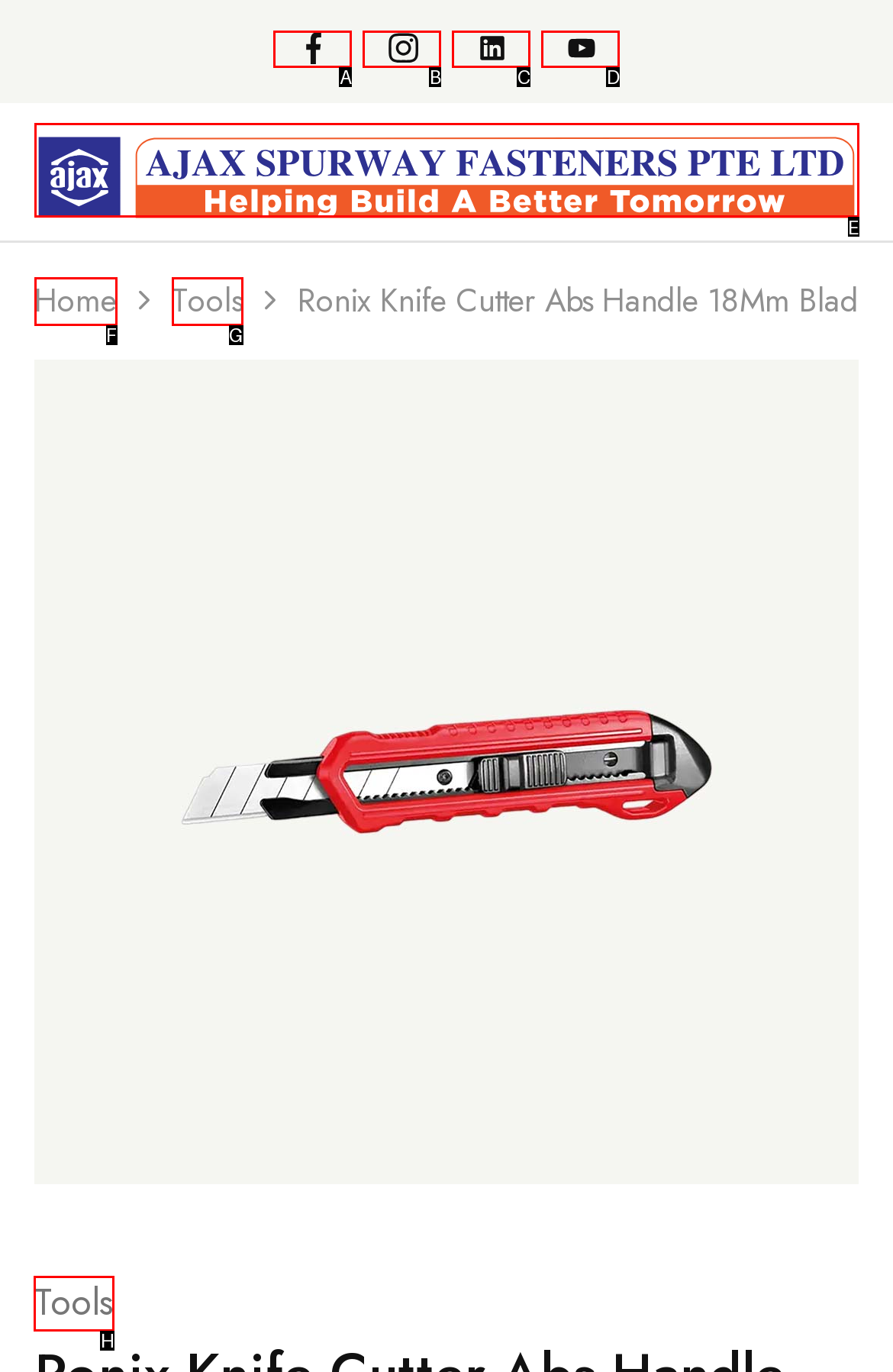Tell me which one HTML element I should click to complete this task: Explore General Health Answer with the option's letter from the given choices directly.

None